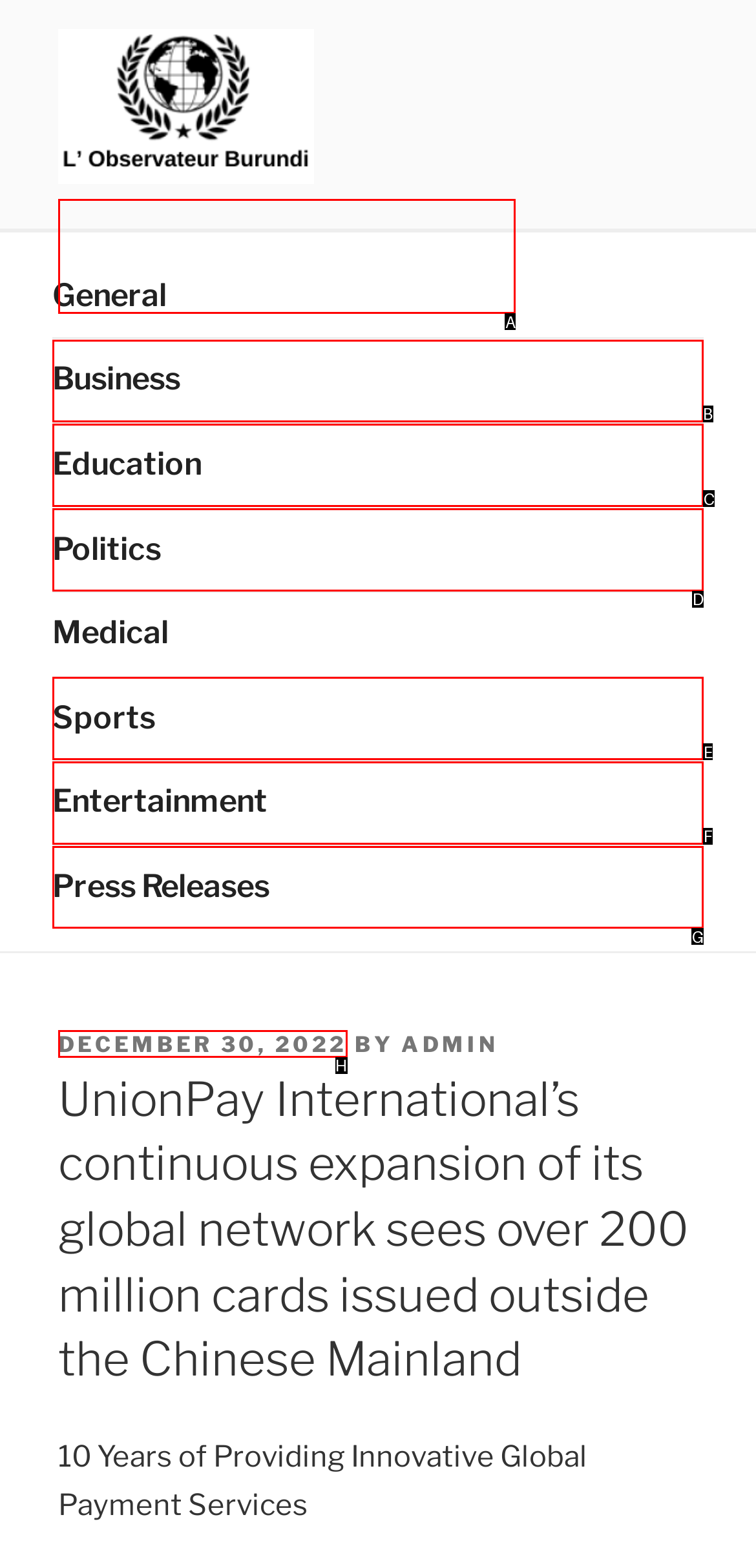Tell me which one HTML element I should click to complete the following instruction: Explore the 'Business' category
Answer with the option's letter from the given choices directly.

B